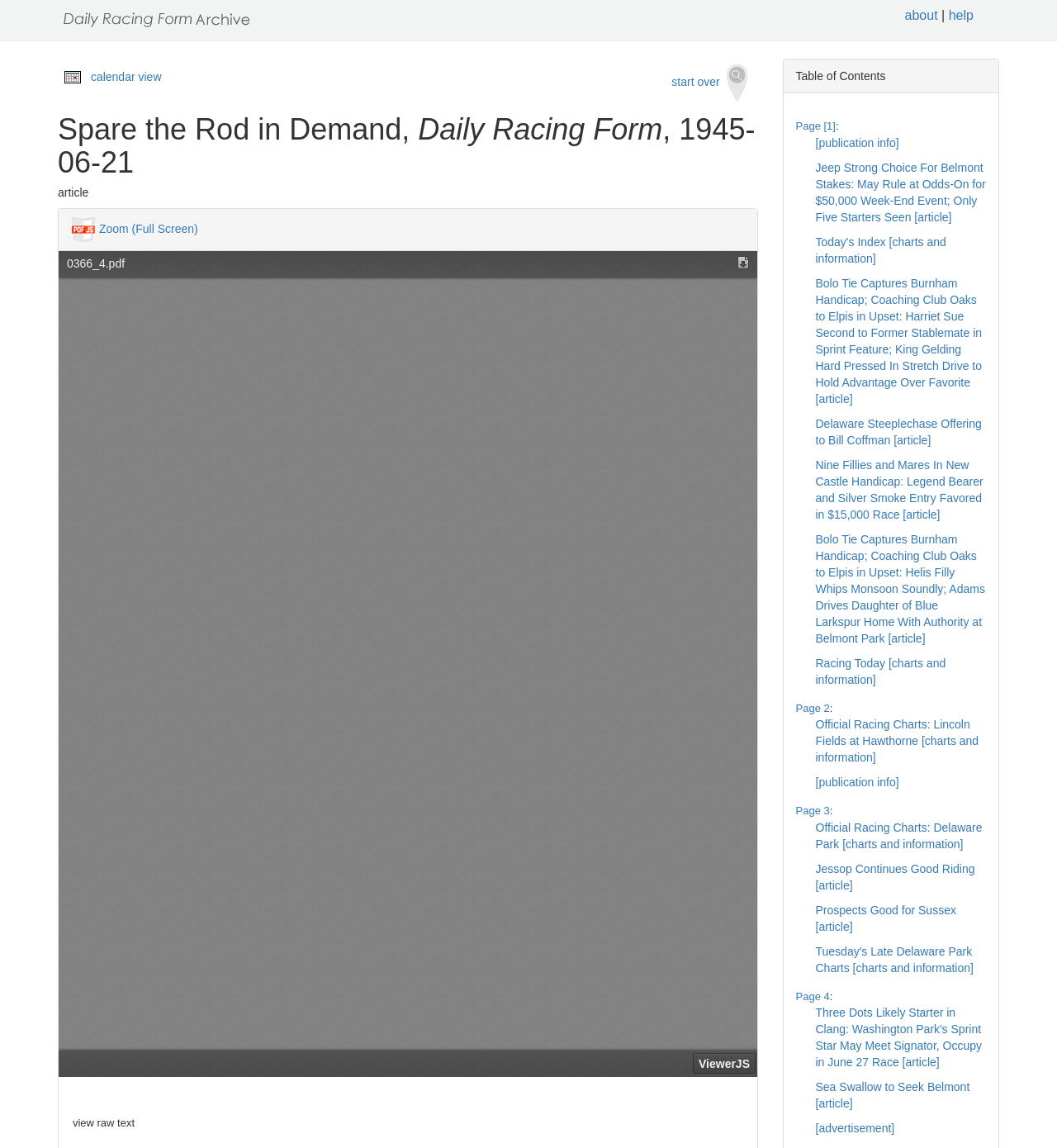Show the bounding box coordinates of the region that should be clicked to follow the instruction: "View table of contents."

[0.753, 0.06, 0.838, 0.072]